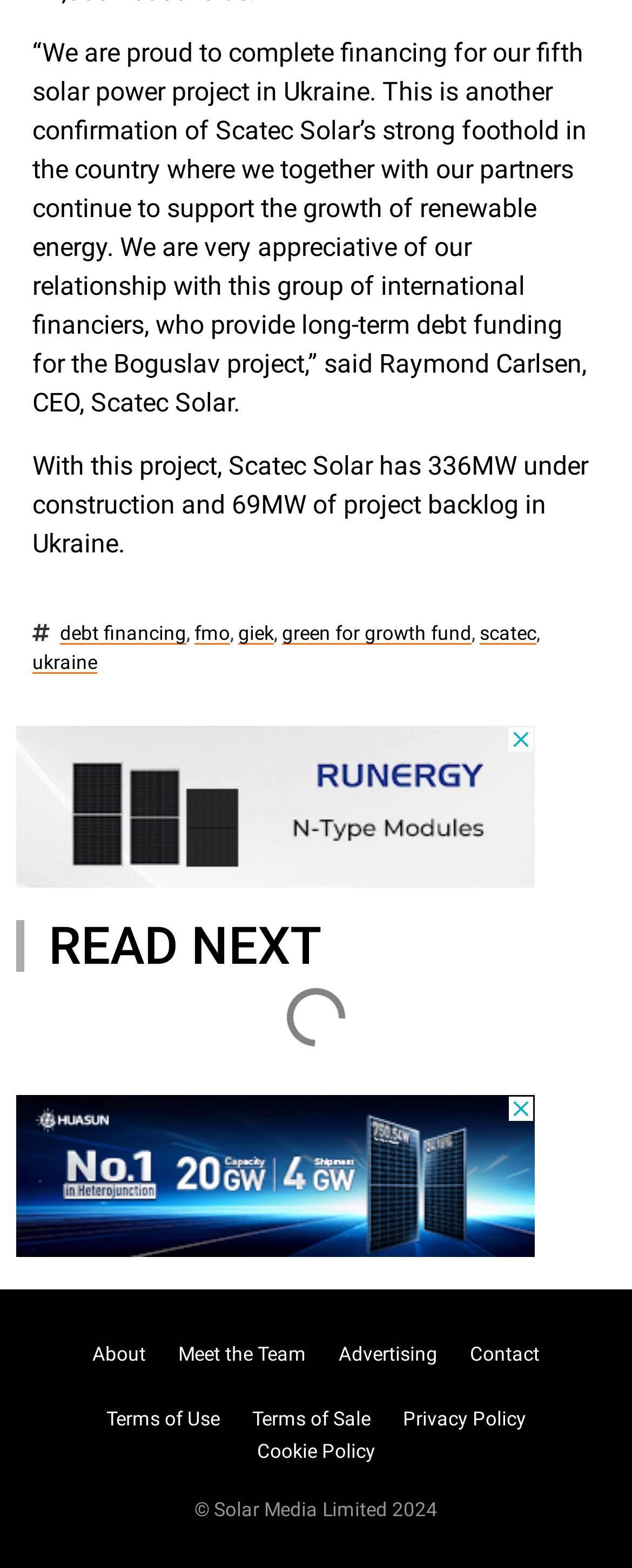Locate the bounding box coordinates of the clickable region to complete the following instruction: "View terms of use."

[0.142, 0.895, 0.373, 0.916]